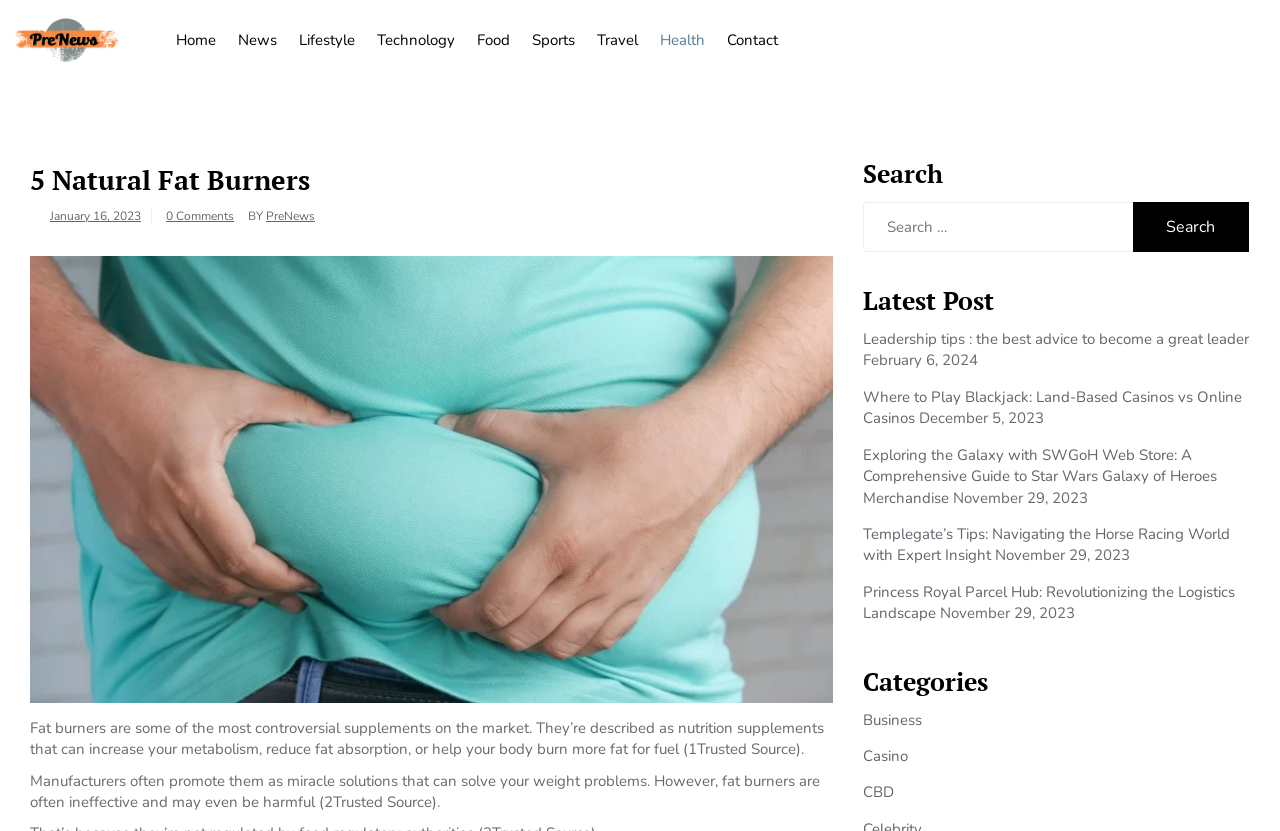Please find the bounding box coordinates of the clickable region needed to complete the following instruction: "Read the latest post about leadership". The bounding box coordinates must consist of four float numbers between 0 and 1, i.e., [left, top, right, bottom].

[0.674, 0.396, 0.976, 0.42]